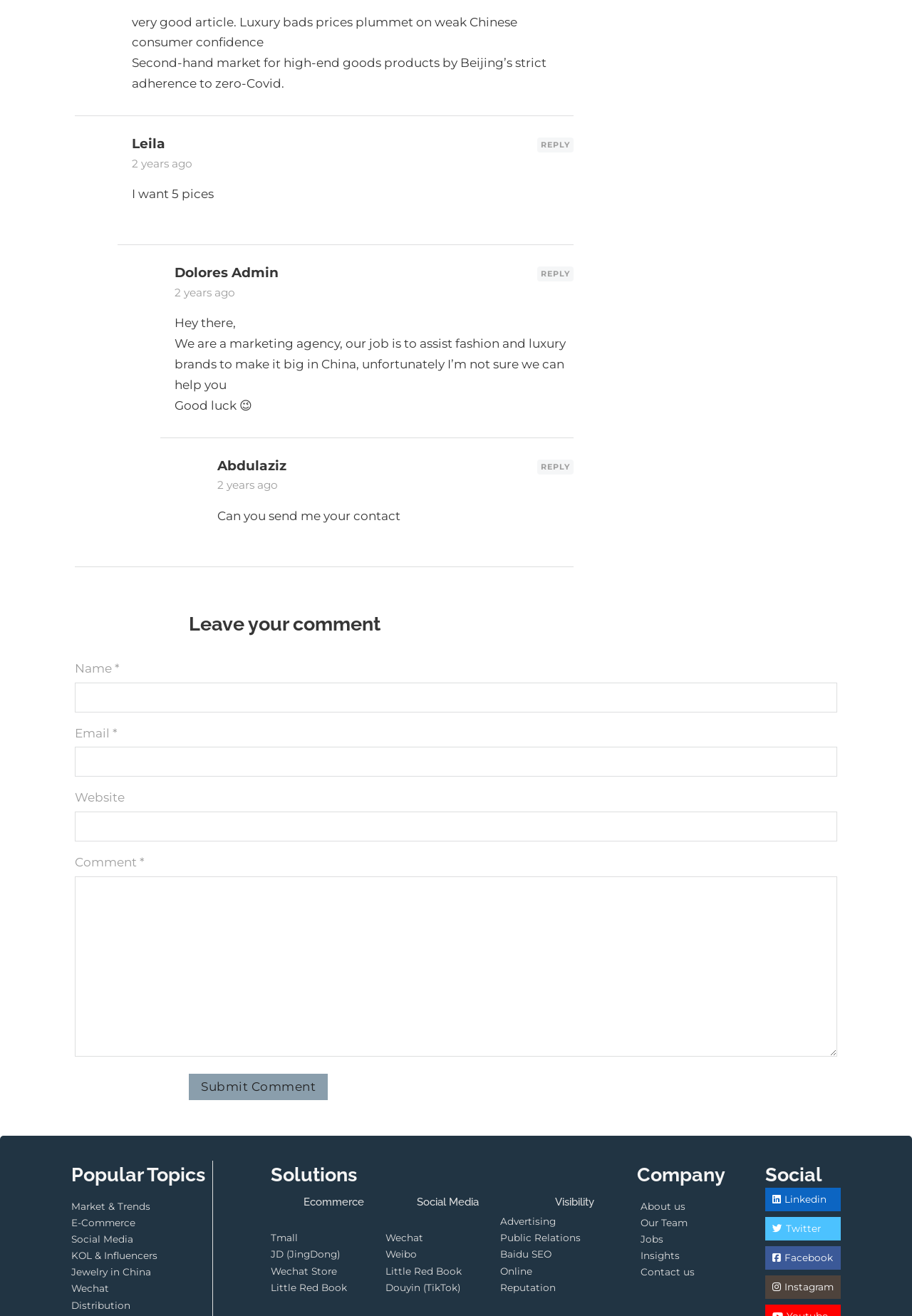What is the name of the company?
With the help of the image, please provide a detailed response to the question.

I searched the entire webpage but could not find the name of the company. The 'Company' section only provides links to 'About us', 'Our Team', 'Jobs', 'Insights', and 'Contact us', but does not mention the company name.